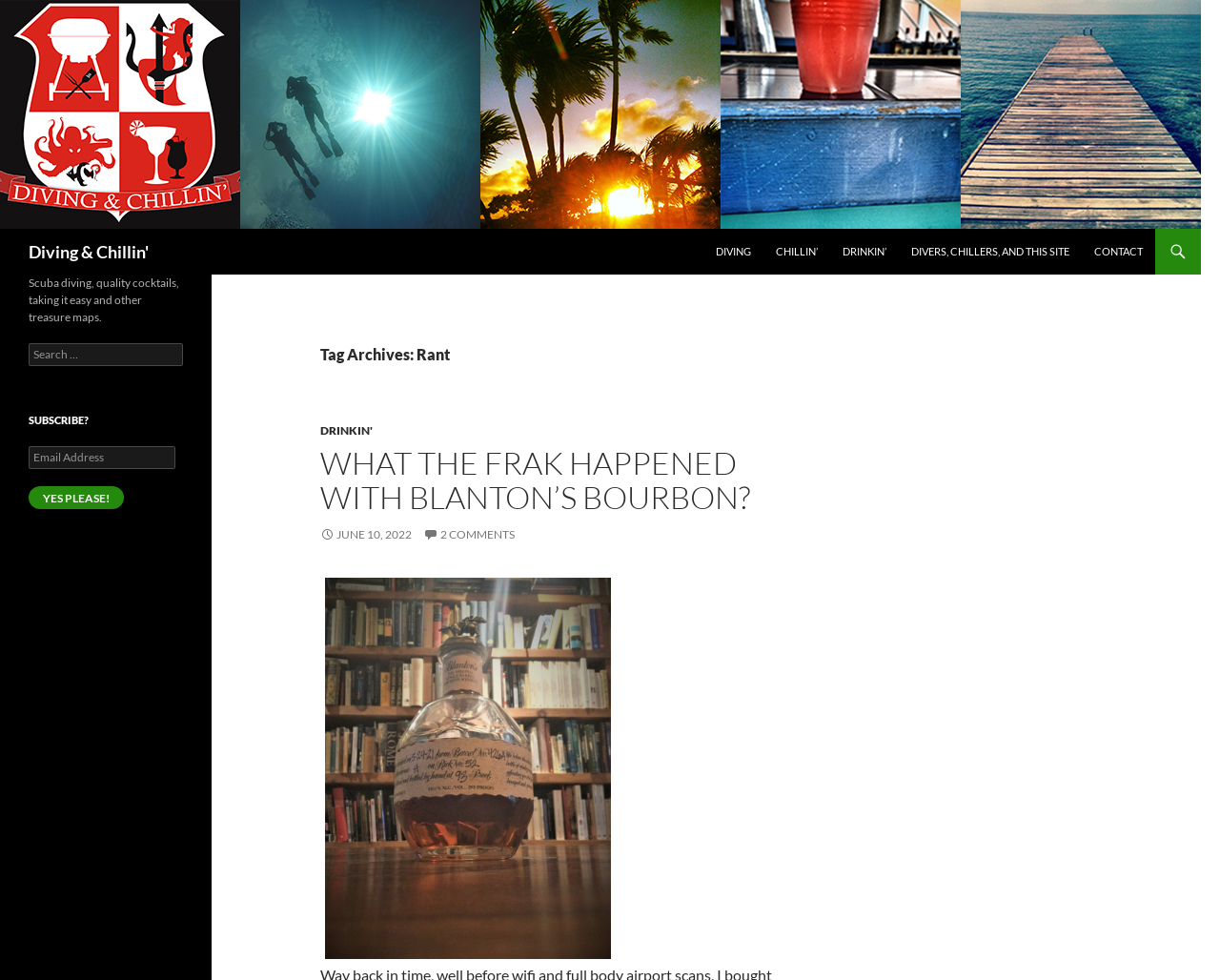Identify the bounding box coordinates for the element you need to click to achieve the following task: "Read about WHAT THE FRAK HAPPENED WITH BLANTON’S BOURBON?". Provide the bounding box coordinates as four float numbers between 0 and 1, in the form [left, top, right, bottom].

[0.262, 0.452, 0.615, 0.527]